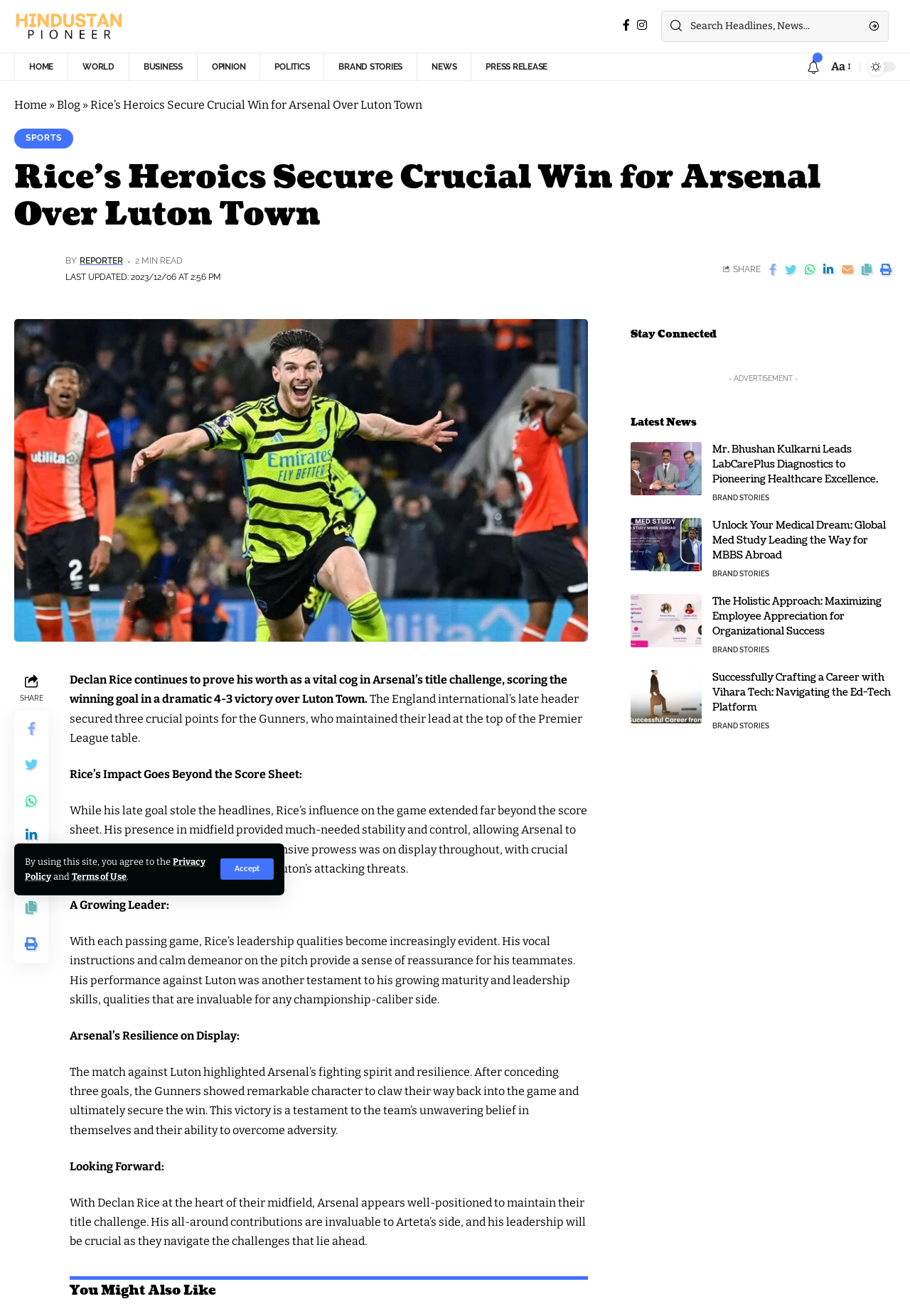What is the role of Declan Rice in the Arsenal team? Observe the screenshot and provide a one-word or short phrase answer.

Midfielder